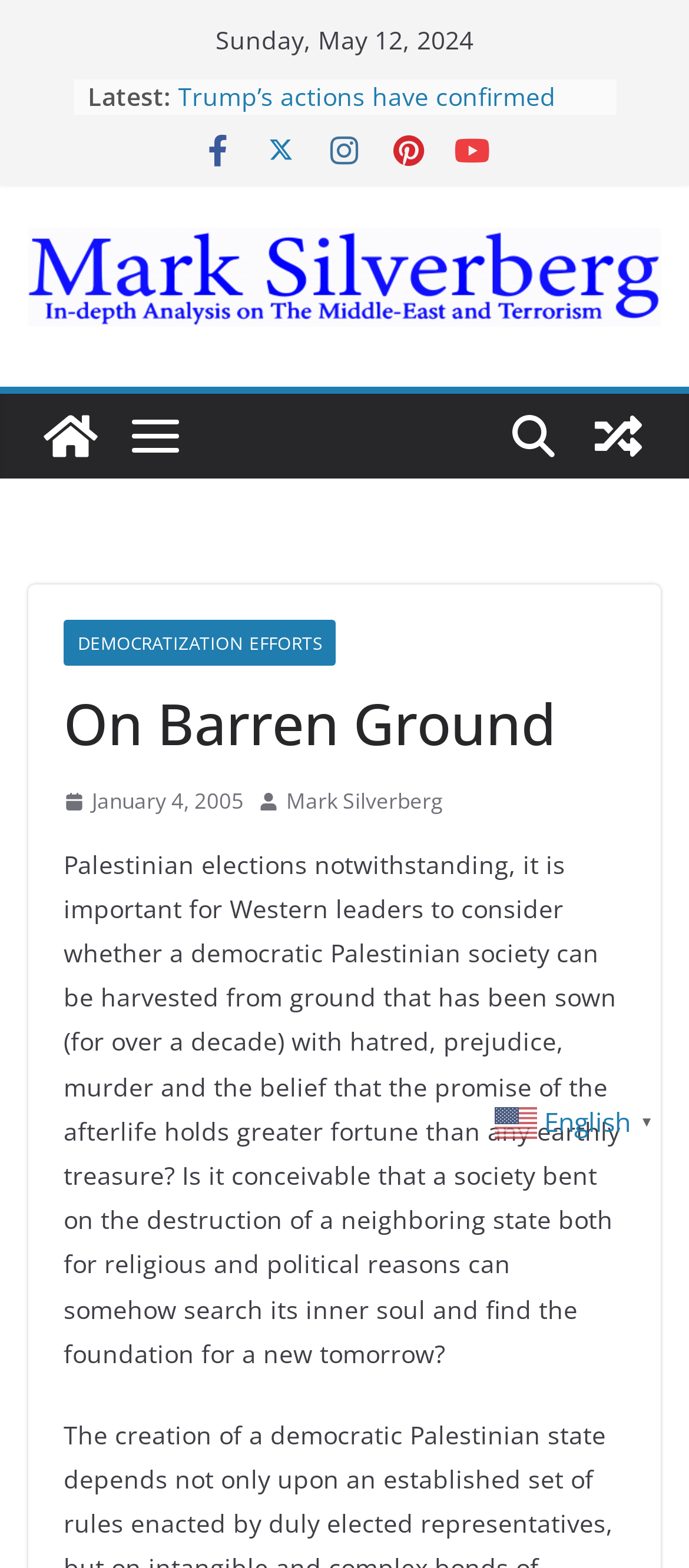Provide the bounding box coordinates of the section that needs to be clicked to accomplish the following instruction: "View a random post."

[0.836, 0.252, 0.959, 0.306]